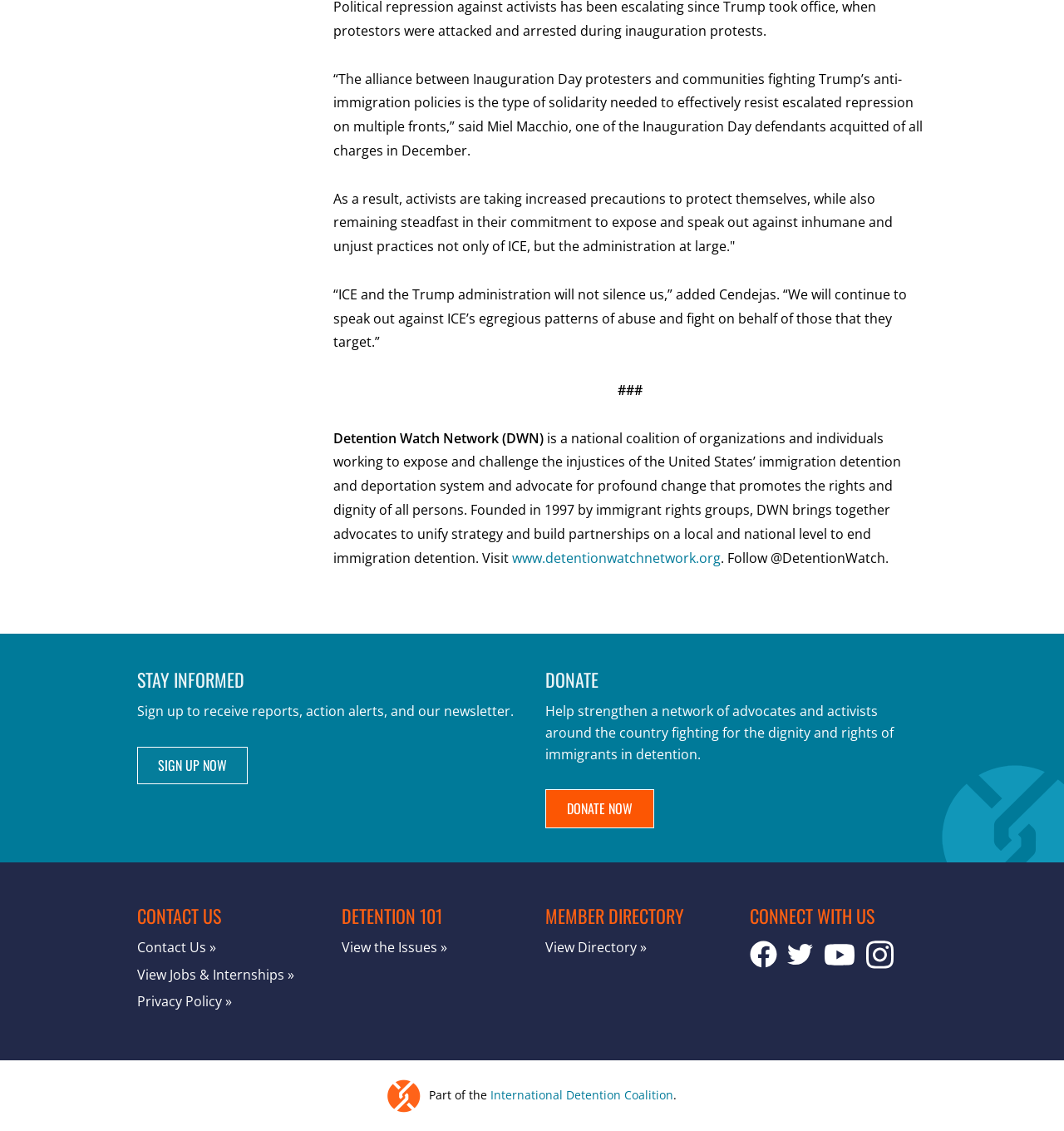What is the organization's stance on ICE and the Trump administration?
Answer the question based on the image using a single word or a brief phrase.

They will not be silenced